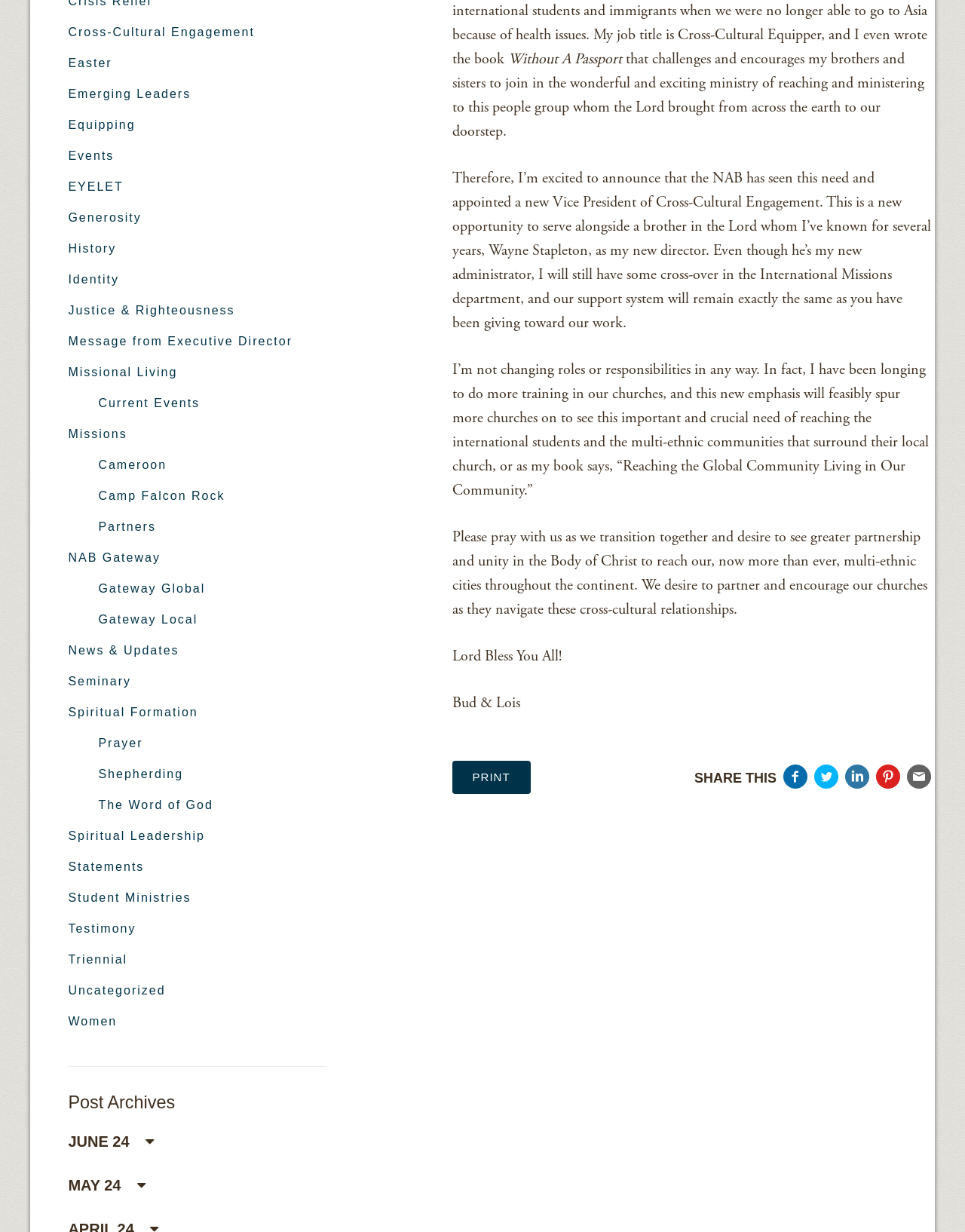Please determine the bounding box coordinates, formatted as (top-left x, top-left y, bottom-right x, bottom-right y), with all values as floating point numbers between 0 and 1. Identify the bounding box of the region described as: Emerging Leaders

[0.071, 0.071, 0.198, 0.081]